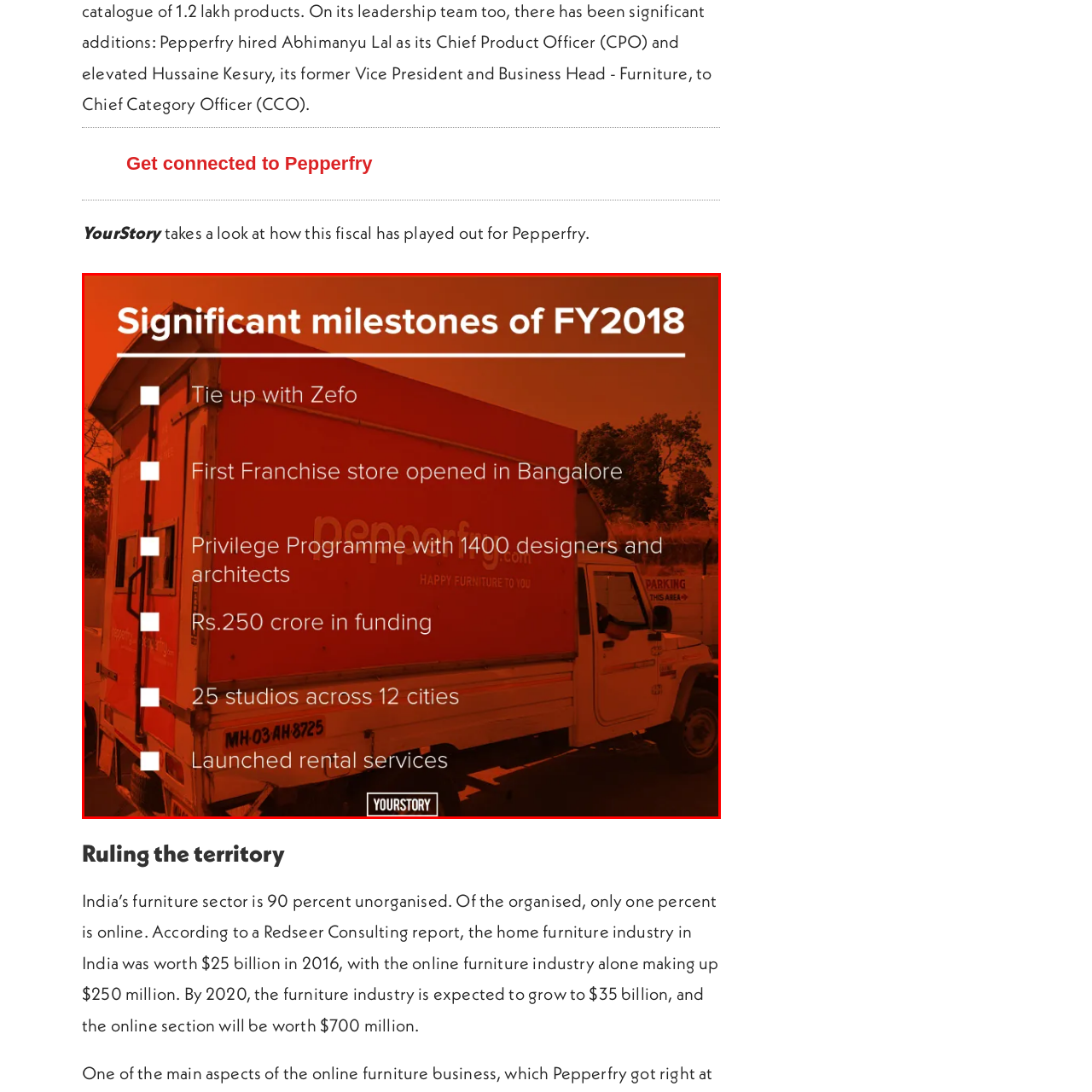Focus on the section marked by the red bounding box and reply with a single word or phrase: What is the amount of funding secured by the business?

Rs. 250 crore